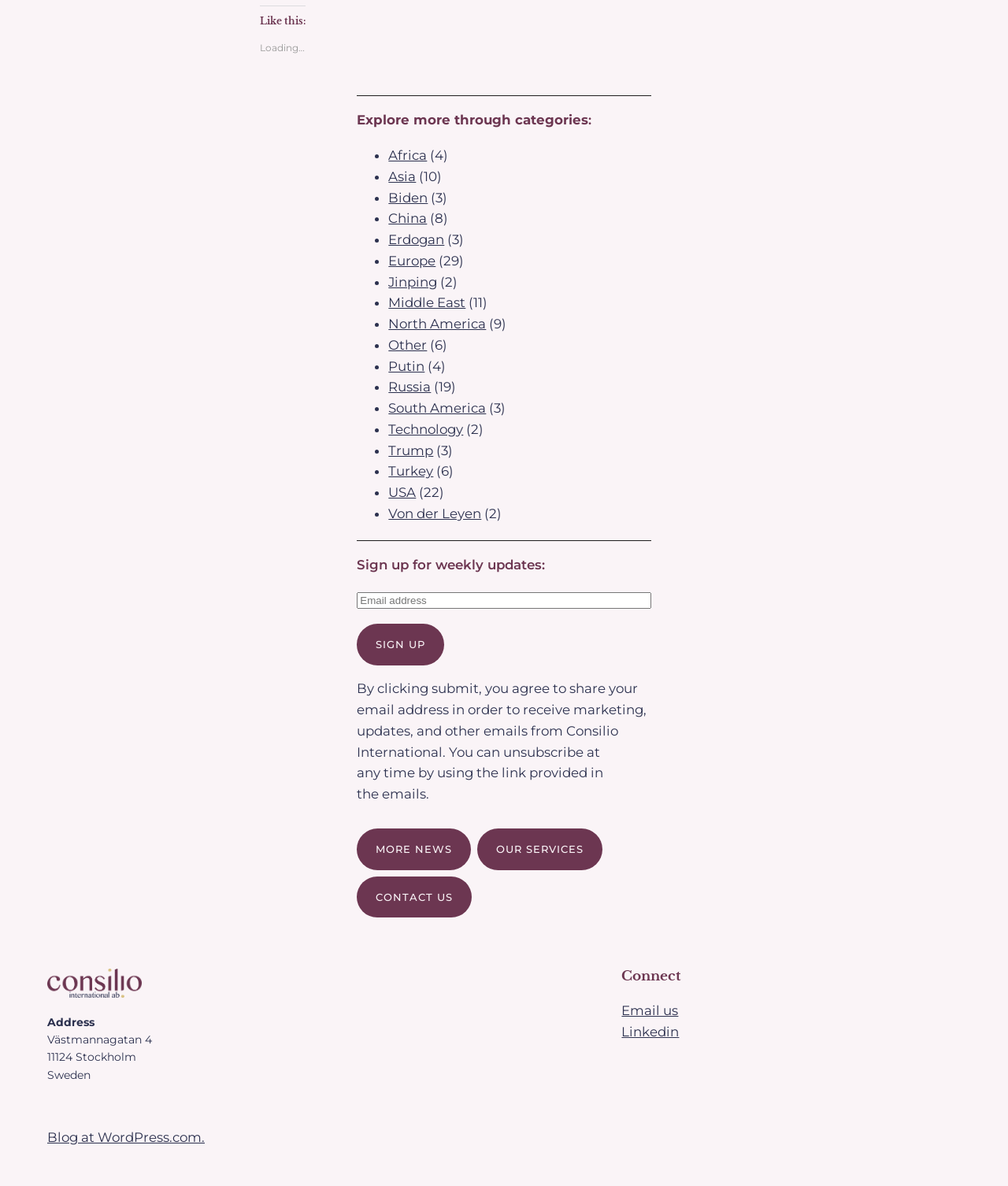Please determine the bounding box coordinates of the element to click on in order to accomplish the following task: "Read more about TableTime". Ensure the coordinates are four float numbers ranging from 0 to 1, i.e., [left, top, right, bottom].

None